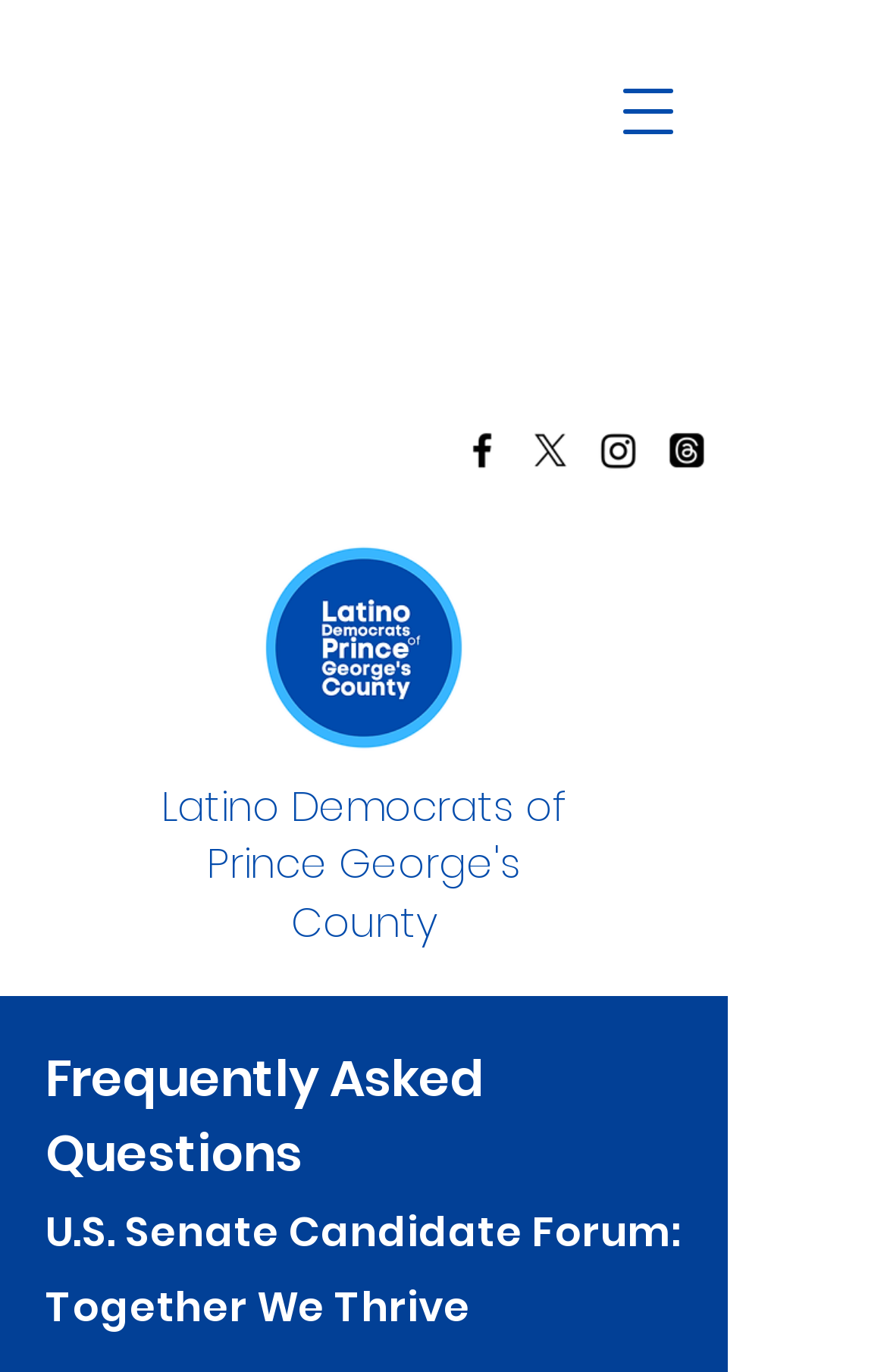Analyze the image and deliver a detailed answer to the question: What is the logo of the organization?

I found the answer by looking at the image with the description 'LDPGC Logo 1.png' which is located at the top left of the webpage, above the social media links.